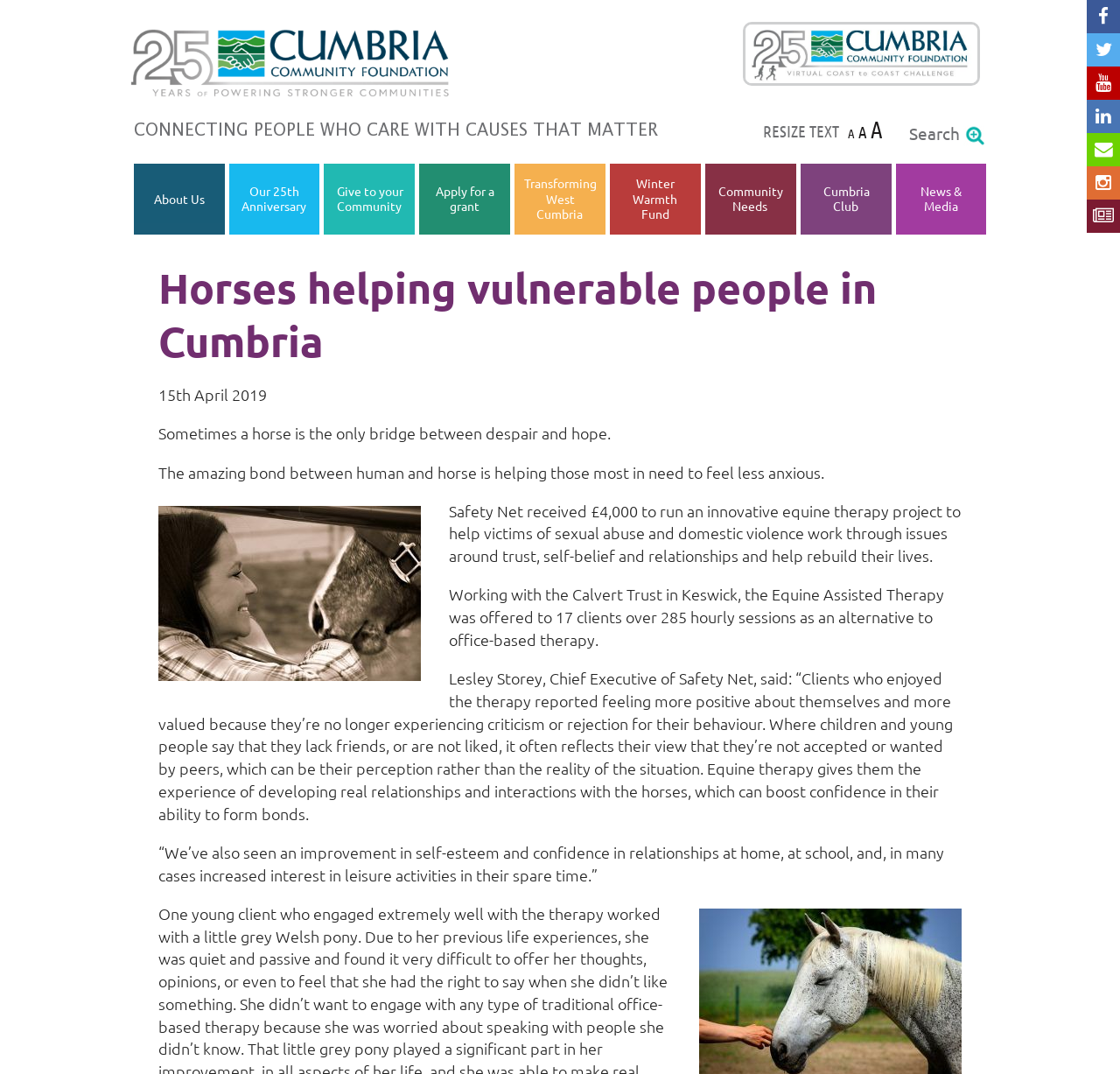Determine the bounding box coordinates of the section I need to click to execute the following instruction: "Read more about 'Horses helping vulnerable people in Cumbria'". Provide the coordinates as four float numbers between 0 and 1, i.e., [left, top, right, bottom].

[0.141, 0.243, 0.902, 0.342]